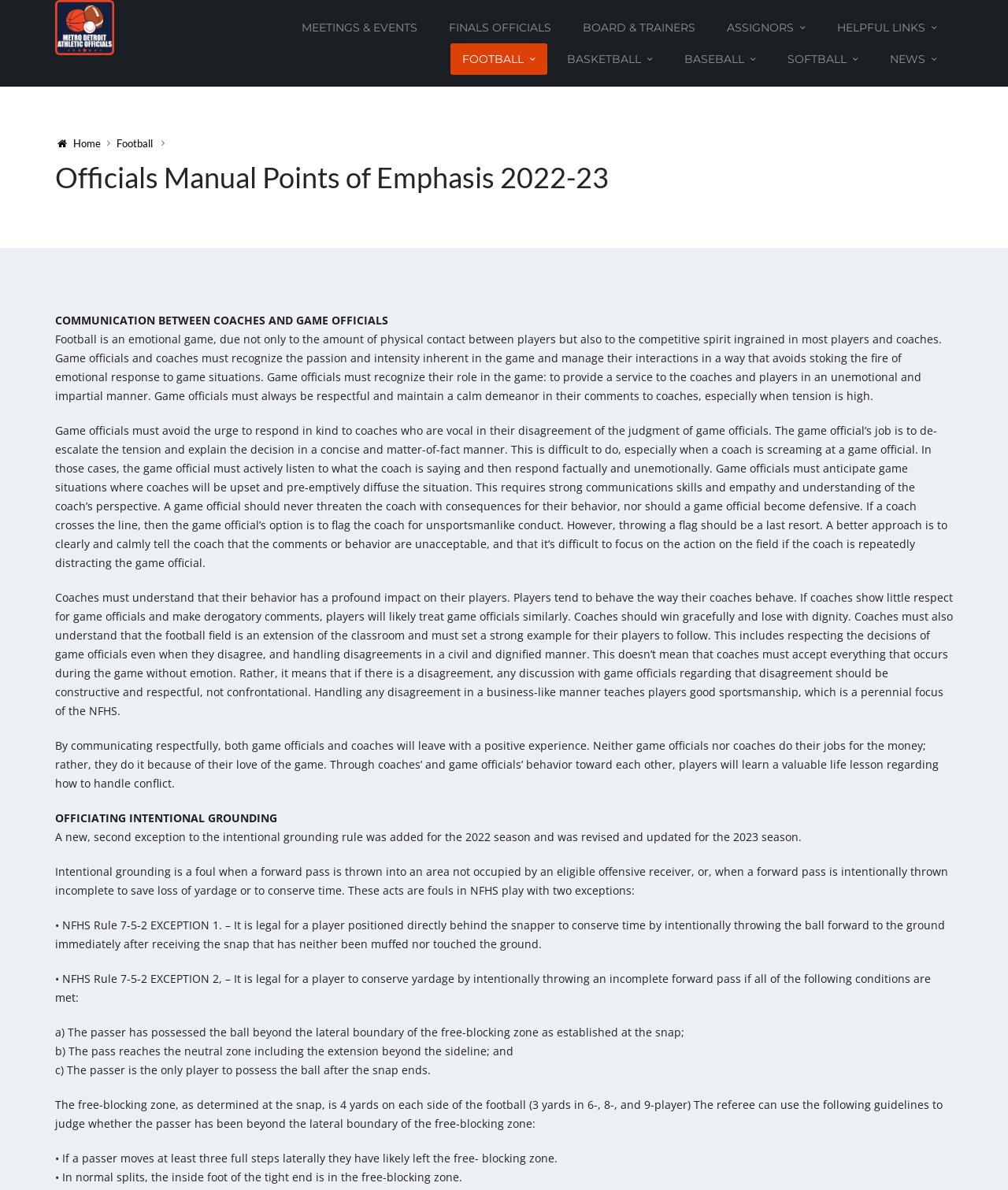Give a short answer to this question using one word or a phrase:
How many exceptions are there to the intentional grounding rule?

2